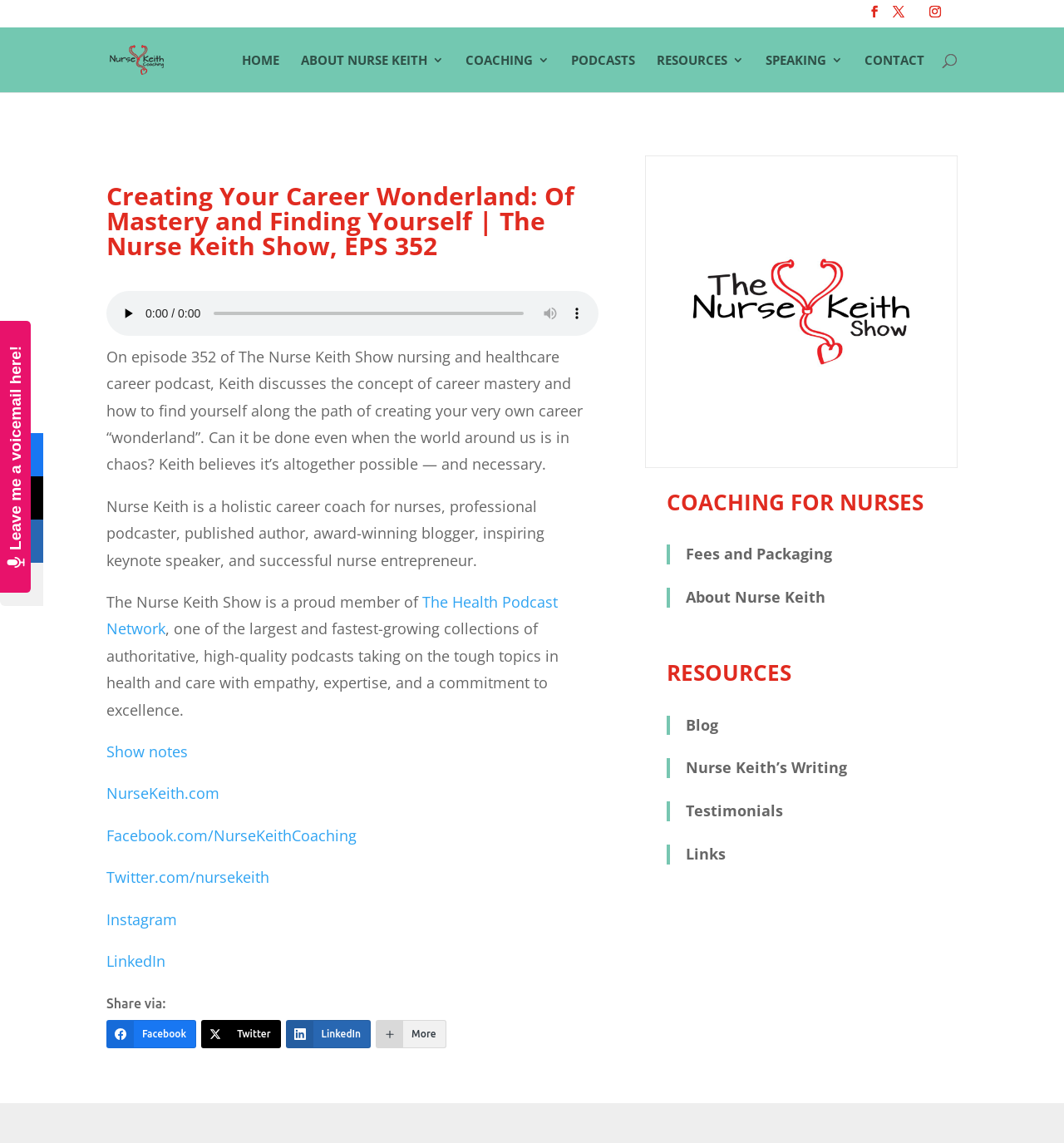Please give a succinct answer to the question in one word or phrase:
What is the podcast episode number?

352